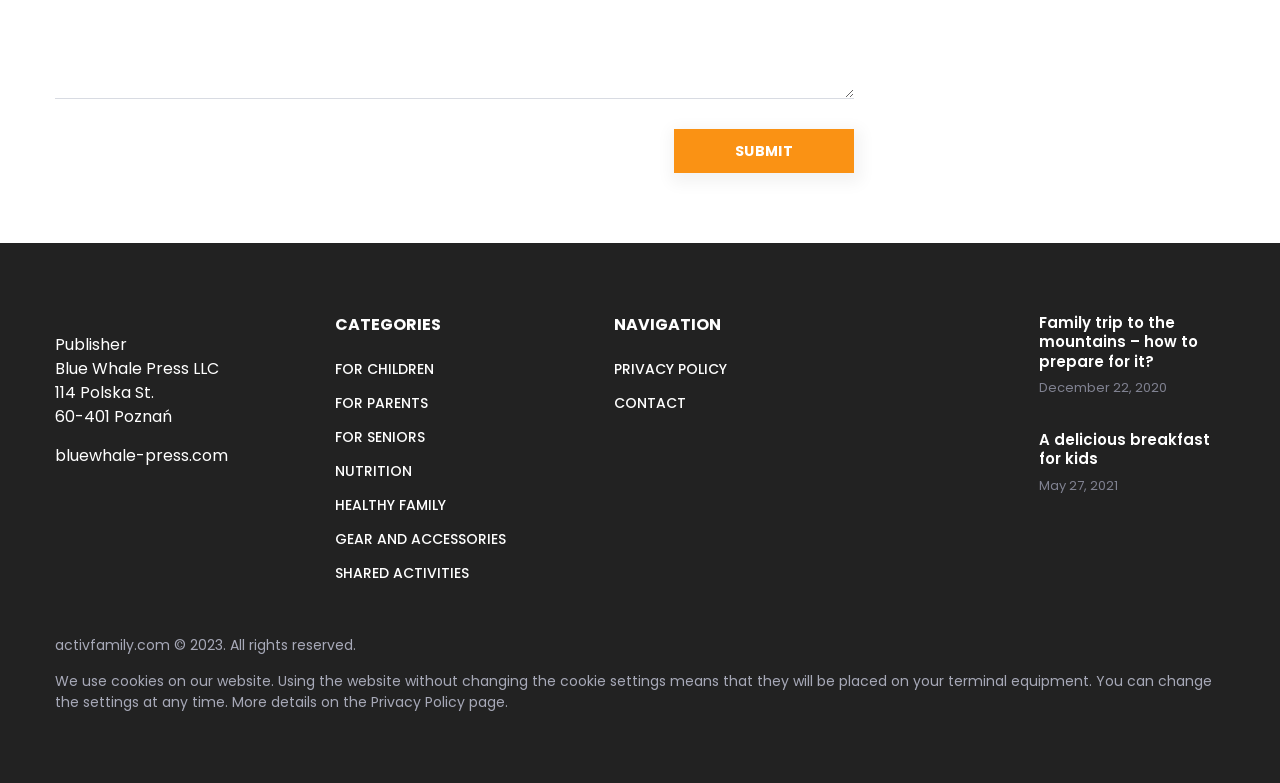What is the copyright year of this website?
Provide a well-explained and detailed answer to the question.

I found the copyright year in the StaticText element with the text 'activfamily.com © 2023. All rights reserved'.